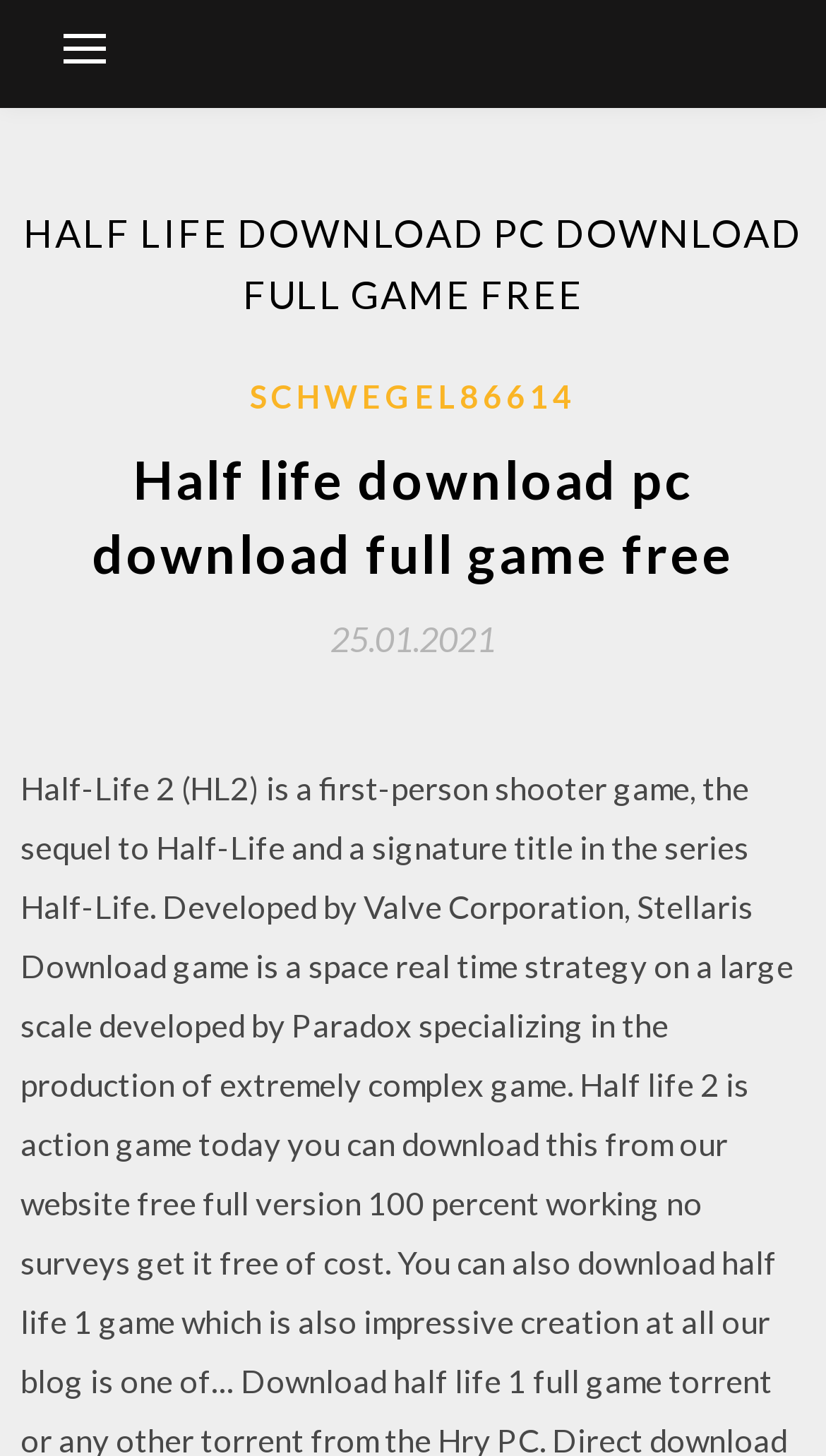What is the purpose of the webpage?
Based on the image, provide your answer in one word or phrase.

Game download